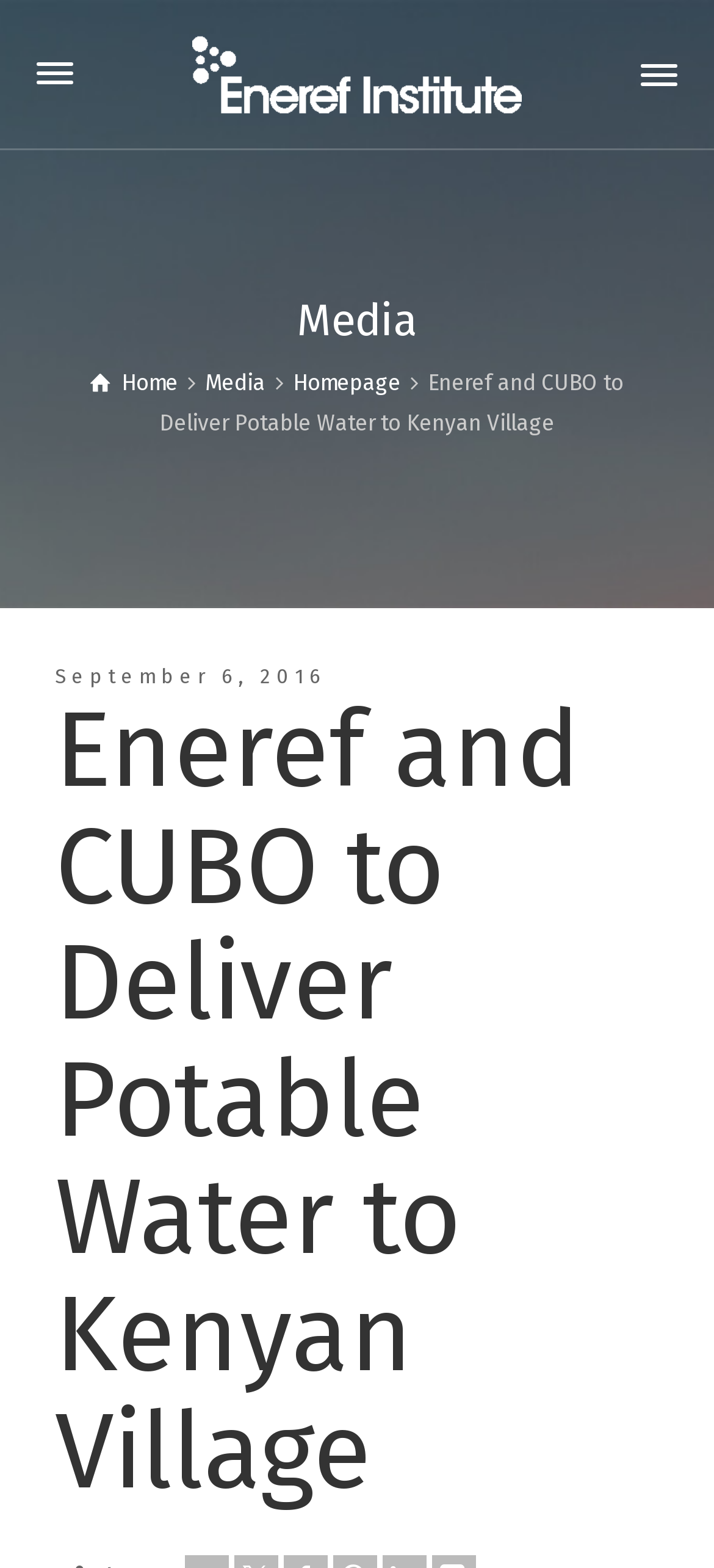What is the main topic of the news article?
Offer a detailed and full explanation in response to the question.

The title of the news article is 'Eneref and CUBO to Deliver Potable Water to Kenyan Village', which suggests that the main topic of the article is the delivery of potable water to a Kenyan village.